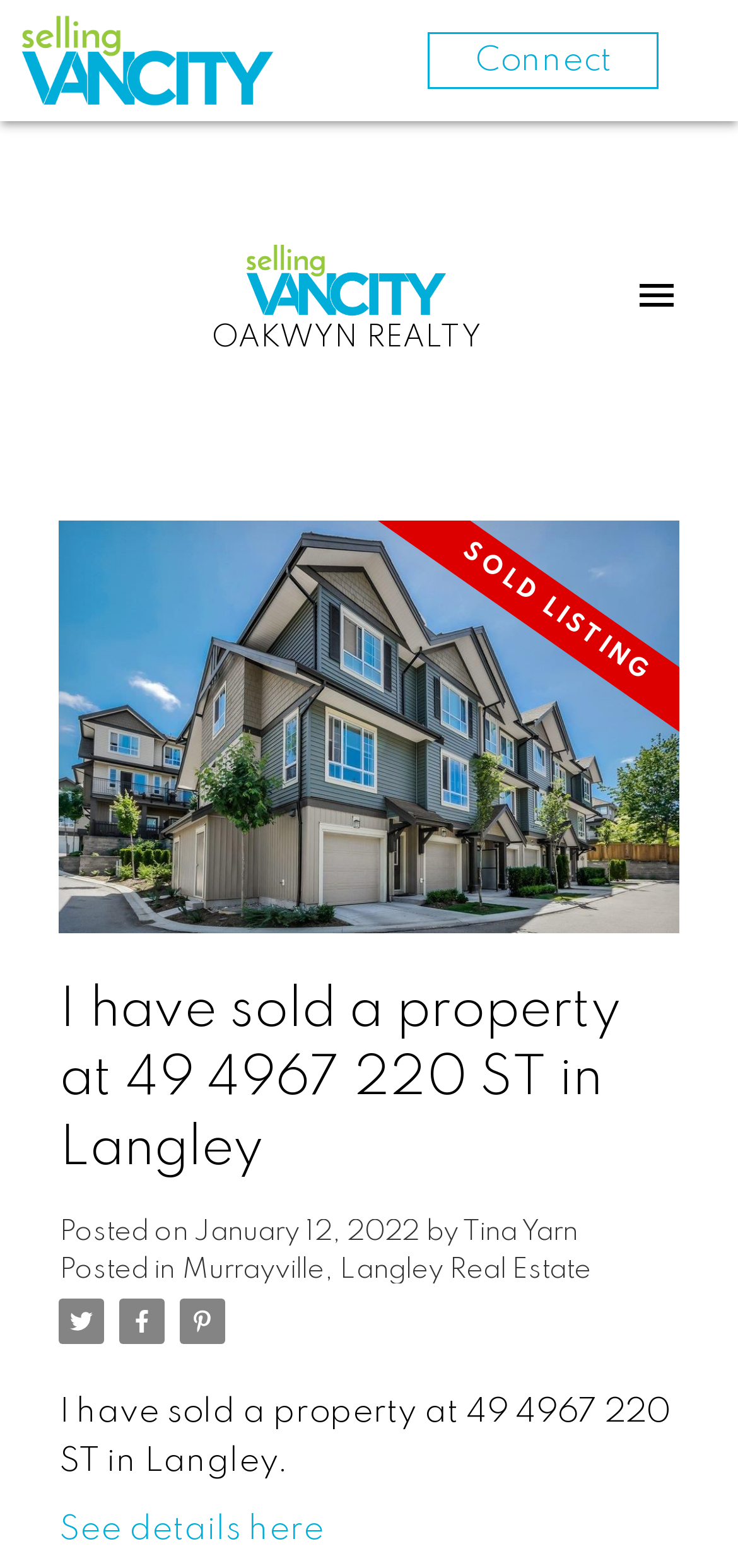Write a detailed summary of the webpage, including text, images, and layout.

This webpage appears to be a real estate agent's blog post or news article about a recently sold property. At the top, there is a heading "OAKWYN REALTY" and a link to "Connect" on the right side. Below the heading, there is a small image on the right side, likely a logo or icon.

The main content of the webpage is about the sold property, with a heading "I have sold a property at 49 4967 220 ST in Langley" taking up most of the width. Below the heading, there is a large image of the property, spanning almost the entire width.

On the left side, there are several lines of text, including "Posted on January 12, 2022 by Tina Yarn" and "Posted in Murrayville, Langley Real Estate", with links to related categories. There are also three small images on the left side, likely social media icons or links.

At the bottom, there is a paragraph of text summarizing the property sale, with a link to "See details here" for more information. Overall, the webpage has a simple and clean layout, with a focus on presenting the details of the sold property.